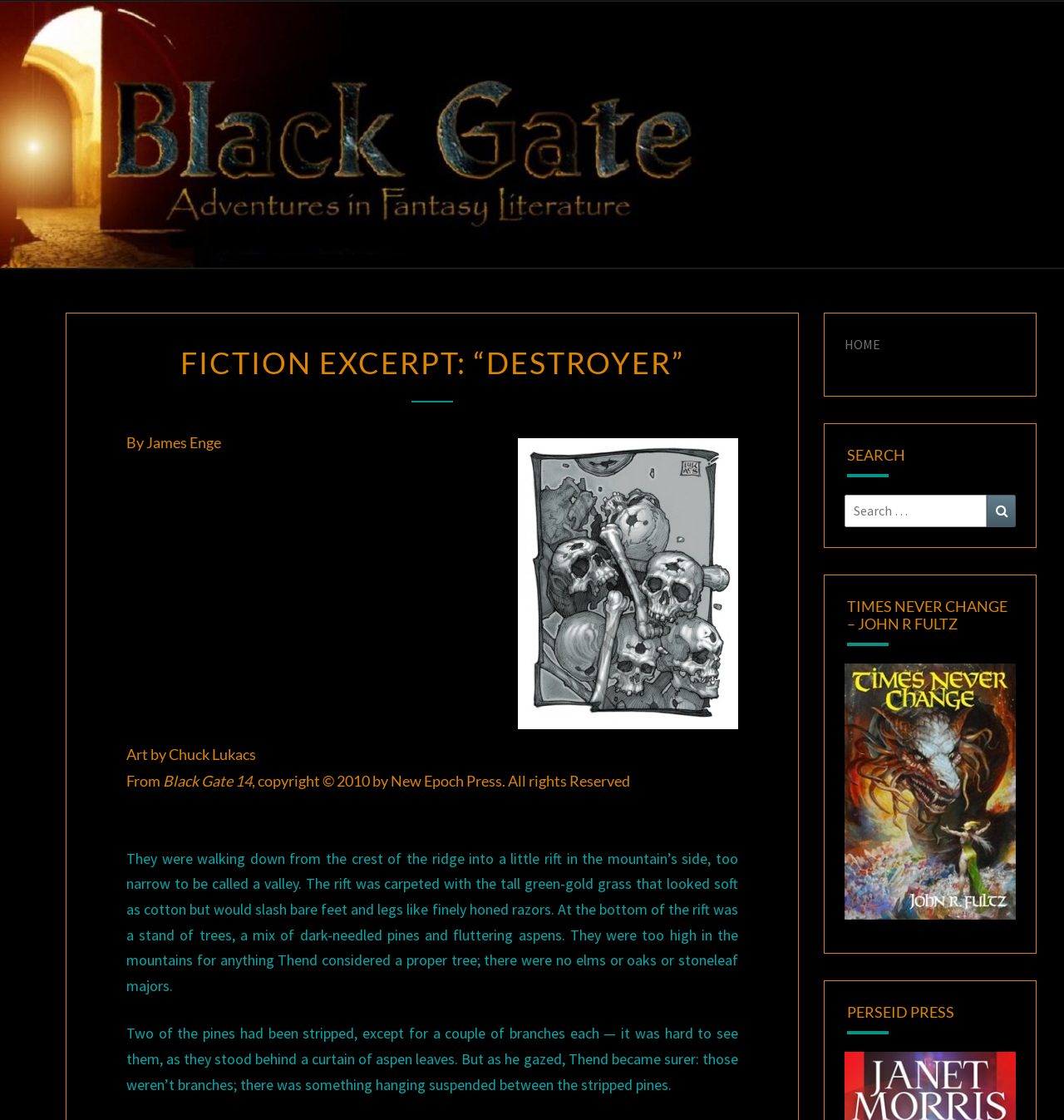What is the title of the fiction excerpt?
Refer to the image and answer the question using a single word or phrase.

Destroyer